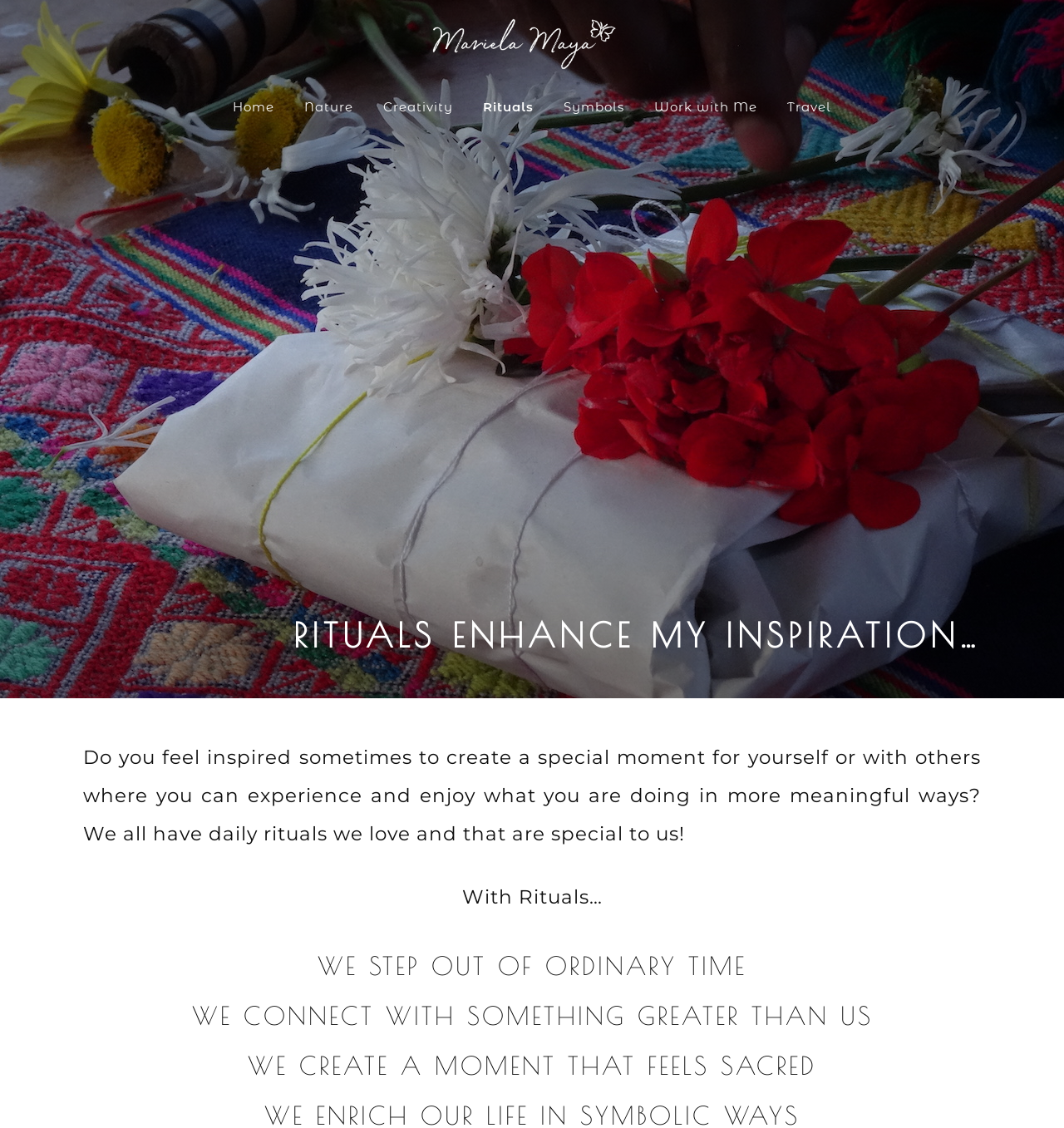Provide the bounding box for the UI element matching this description: "Rituals".

[0.442, 0.078, 0.513, 0.111]